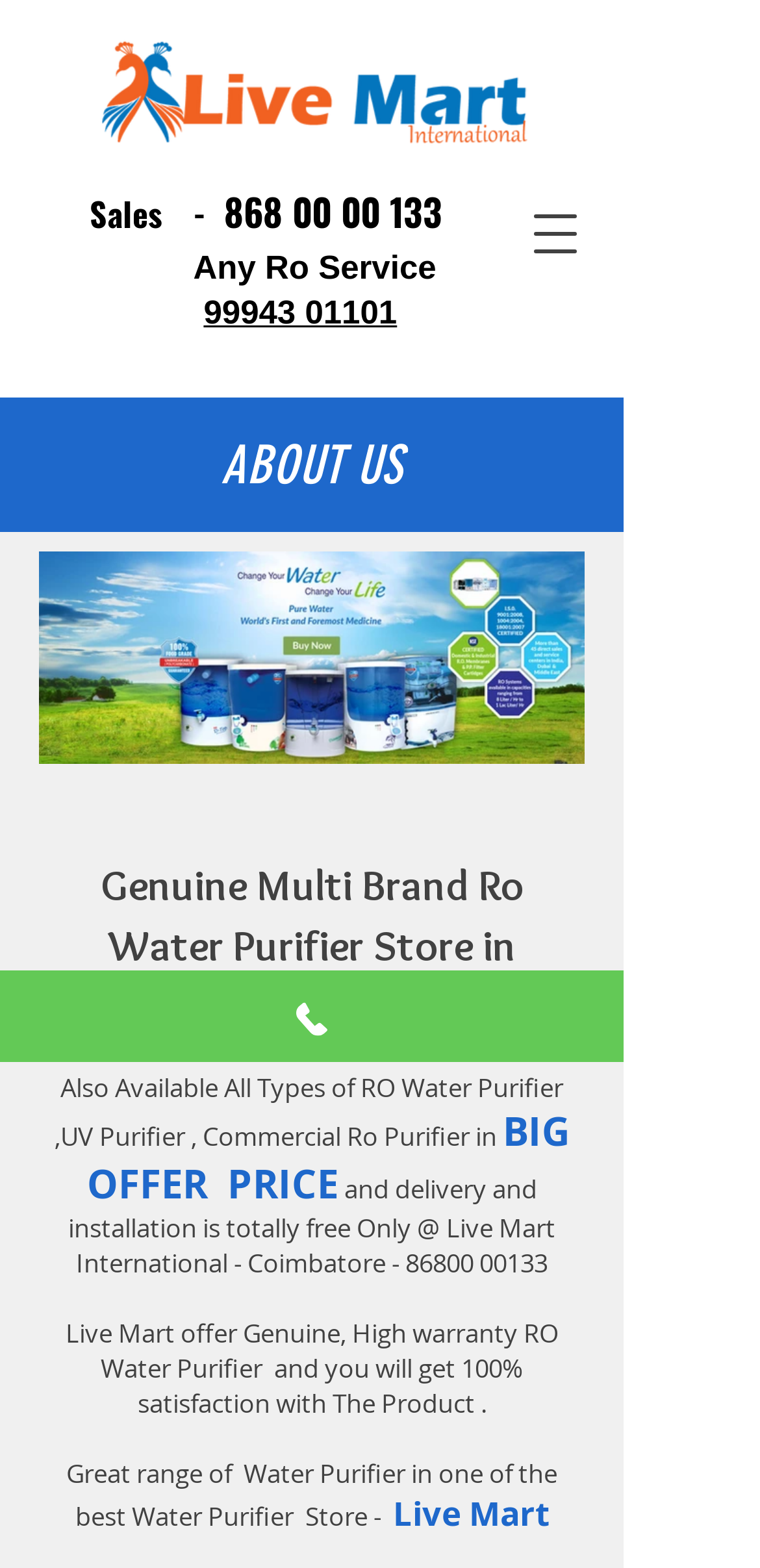Find the bounding box coordinates of the clickable region needed to perform the following instruction: "Visit the ABOUT US page". The coordinates should be provided as four float numbers between 0 and 1, i.e., [left, top, right, bottom].

[0.051, 0.277, 0.769, 0.317]